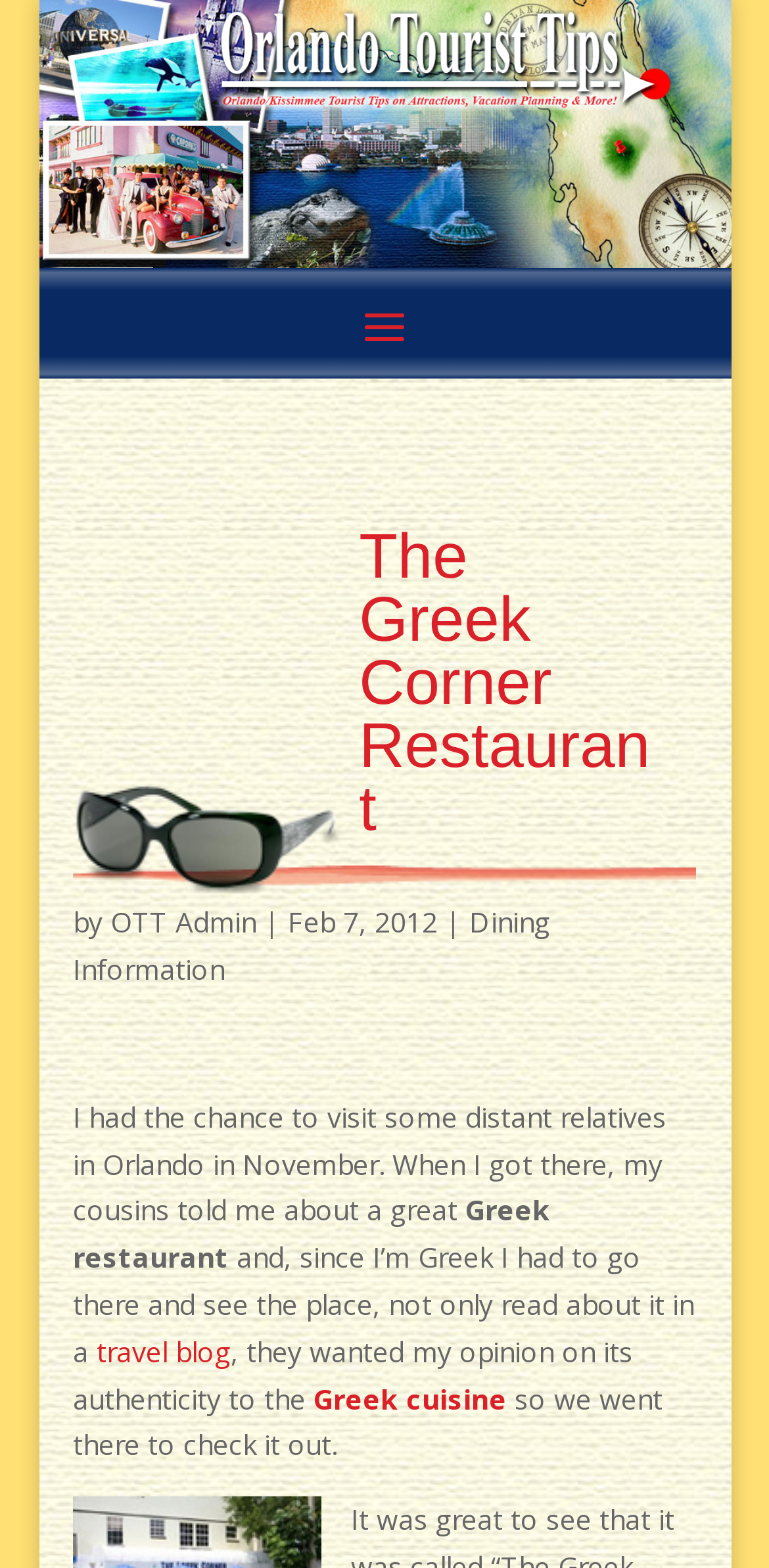What is the author's relation to the Greek culture?
Could you answer the question with a detailed and thorough explanation?

The author is Greek, as mentioned in the text 'and, since I’m Greek I had to go there and see the place'.